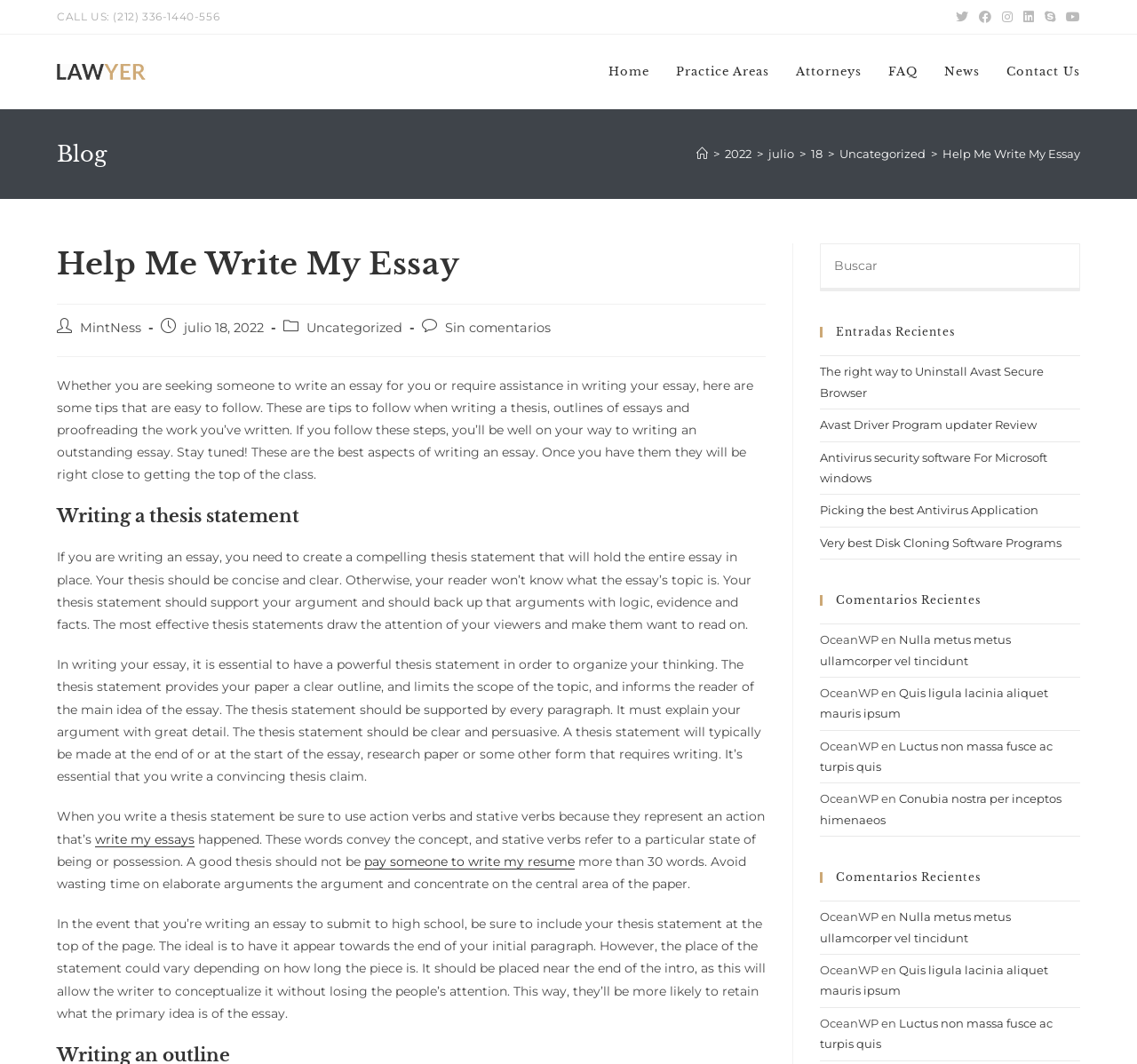Specify the bounding box coordinates of the element's region that should be clicked to achieve the following instruction: "Search for something". The bounding box coordinates consist of four float numbers between 0 and 1, in the format [left, top, right, bottom].

[0.721, 0.229, 0.95, 0.274]